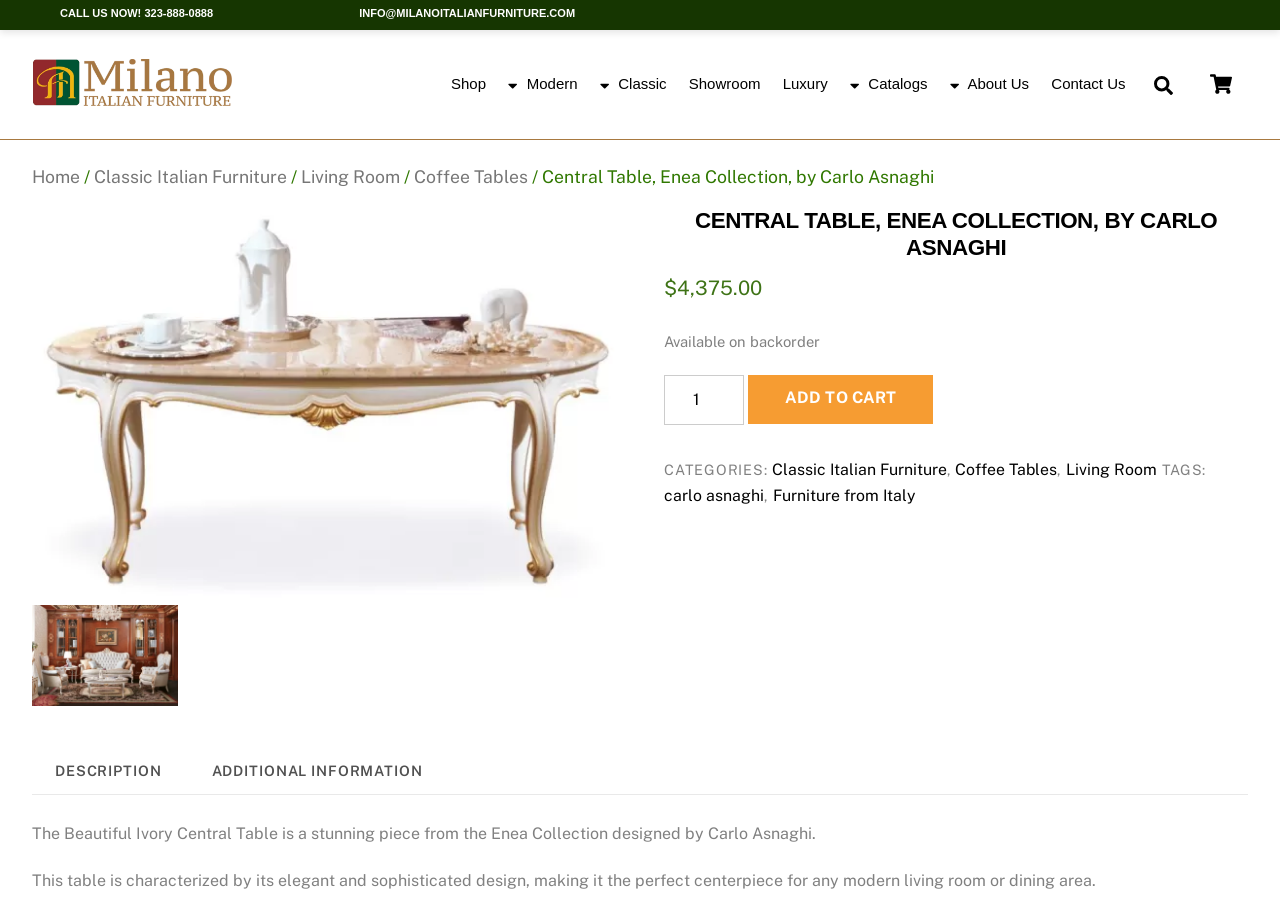Please provide a comprehensive response to the question based on the details in the image: Who is the designer of the Beautiful Ivory Central Table?

The designer of the Beautiful Ivory Central Table is Carlo Asnaghi, as mentioned in the product description and the breadcrumb navigation.